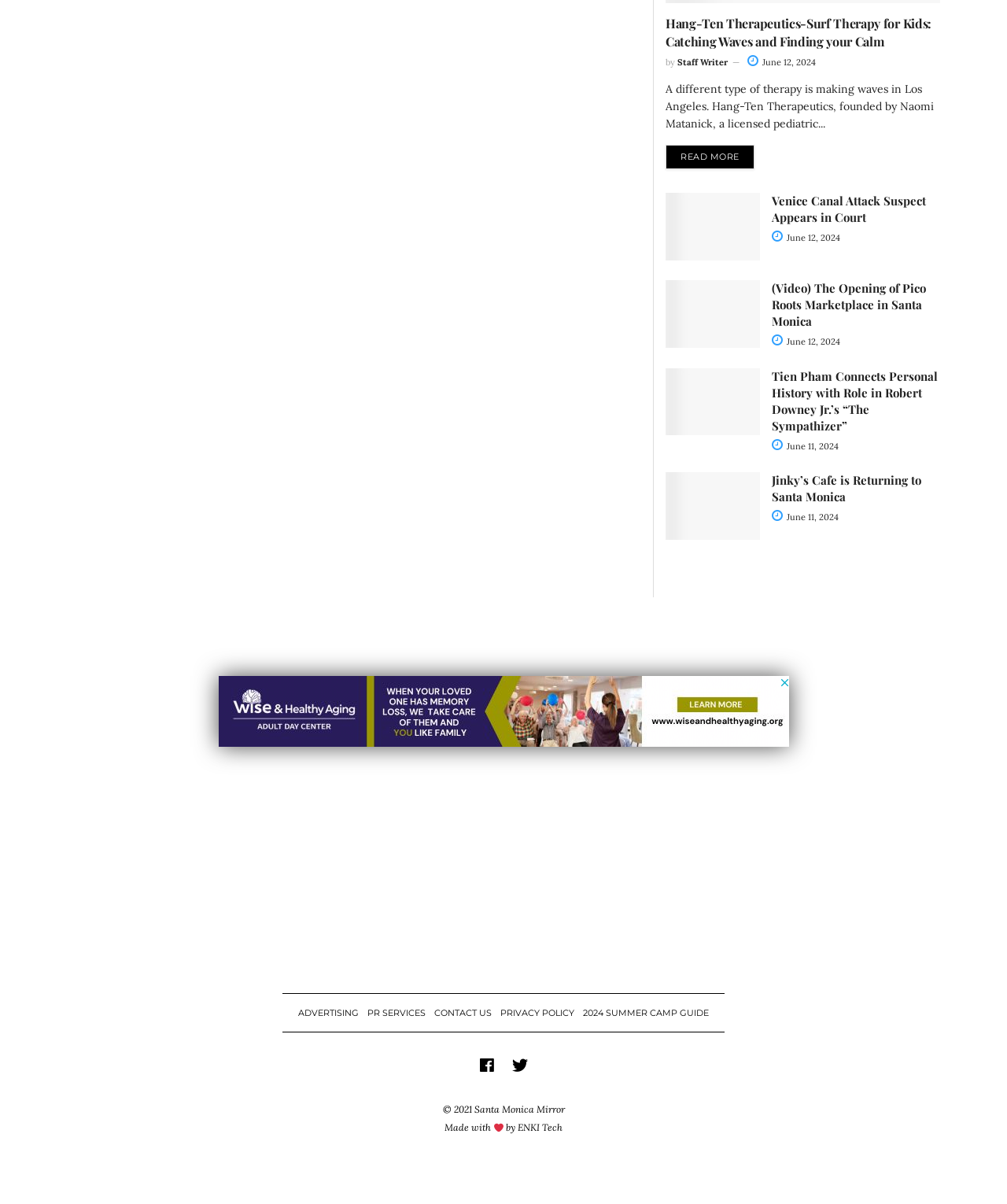Given the element description: "ADVERTISING", predict the bounding box coordinates of this UI element. The coordinates must be four float numbers between 0 and 1, given as [left, top, right, bottom].

[0.296, 0.837, 0.356, 0.846]